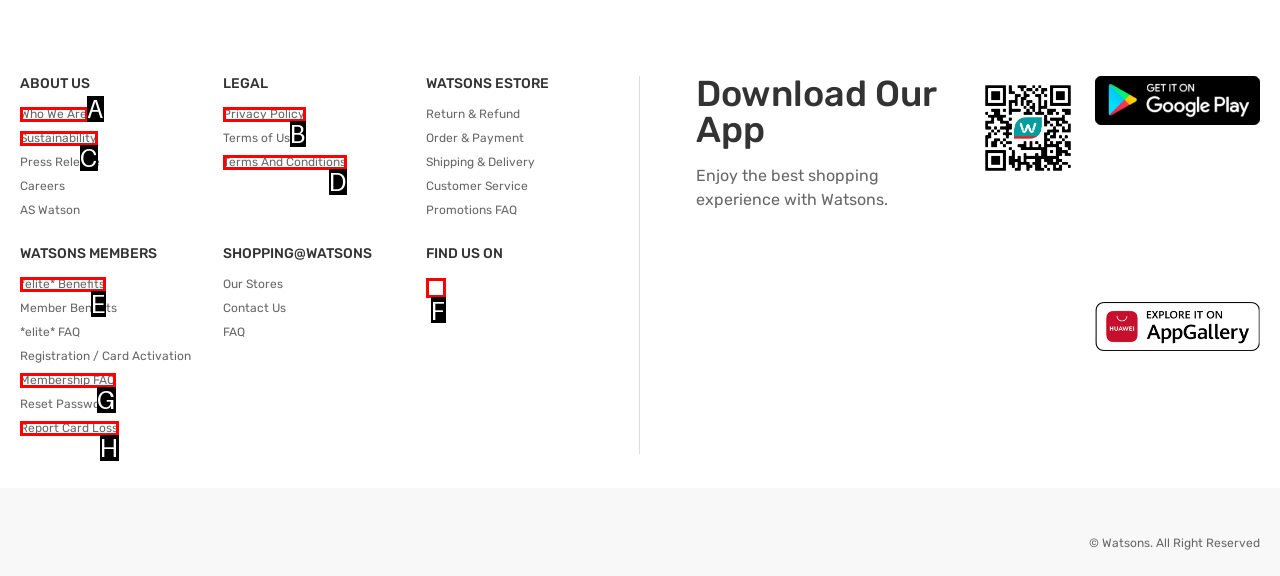Determine the letter of the UI element I should click on to complete the task: Find Watsons on Facebook from the provided choices in the screenshot.

F